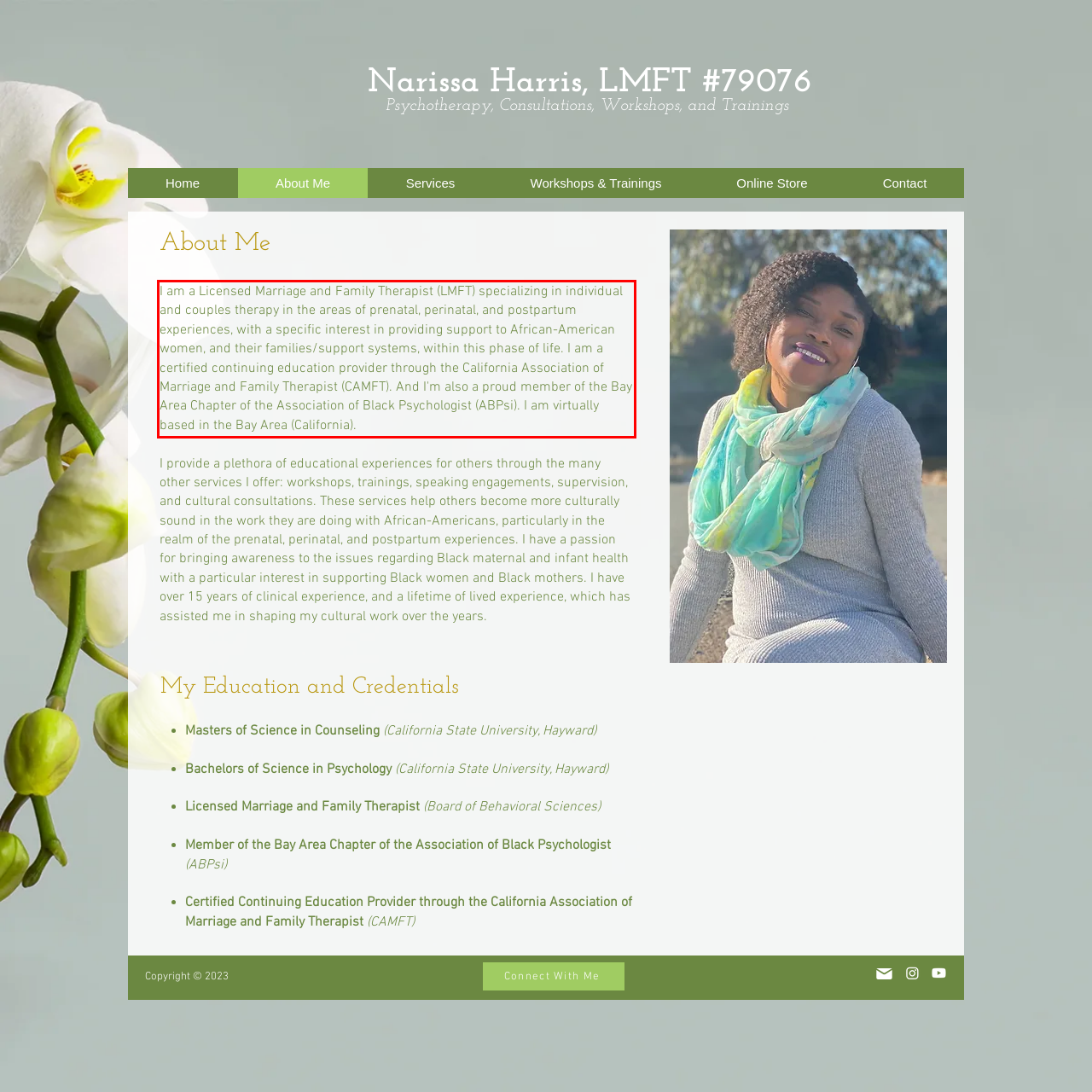The screenshot provided shows a webpage with a red bounding box. Apply OCR to the text within this red bounding box and provide the extracted content.

I am a Licensed Marriage and Family Therapist (LMFT) specializing in individual and couples therapy in the areas of prenatal, perinatal, and postpartum experiences, with a specific interest in providing support to African-American women, and their families/support systems, within this phase of life. I am a certified continuing education provider through the California Association of Marriage and Family Therapist (CAMFT). And I'm also a proud member of the Bay Area Chapter of the Association of Black Psychologist (ABPsi). I am virtually based in the Bay Area (California).